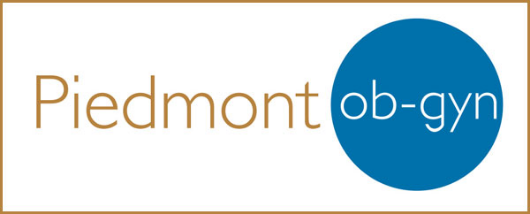Give a one-word or short phrase answer to this question: 
What is the font color of 'Piedmont' in the logo?

Gold